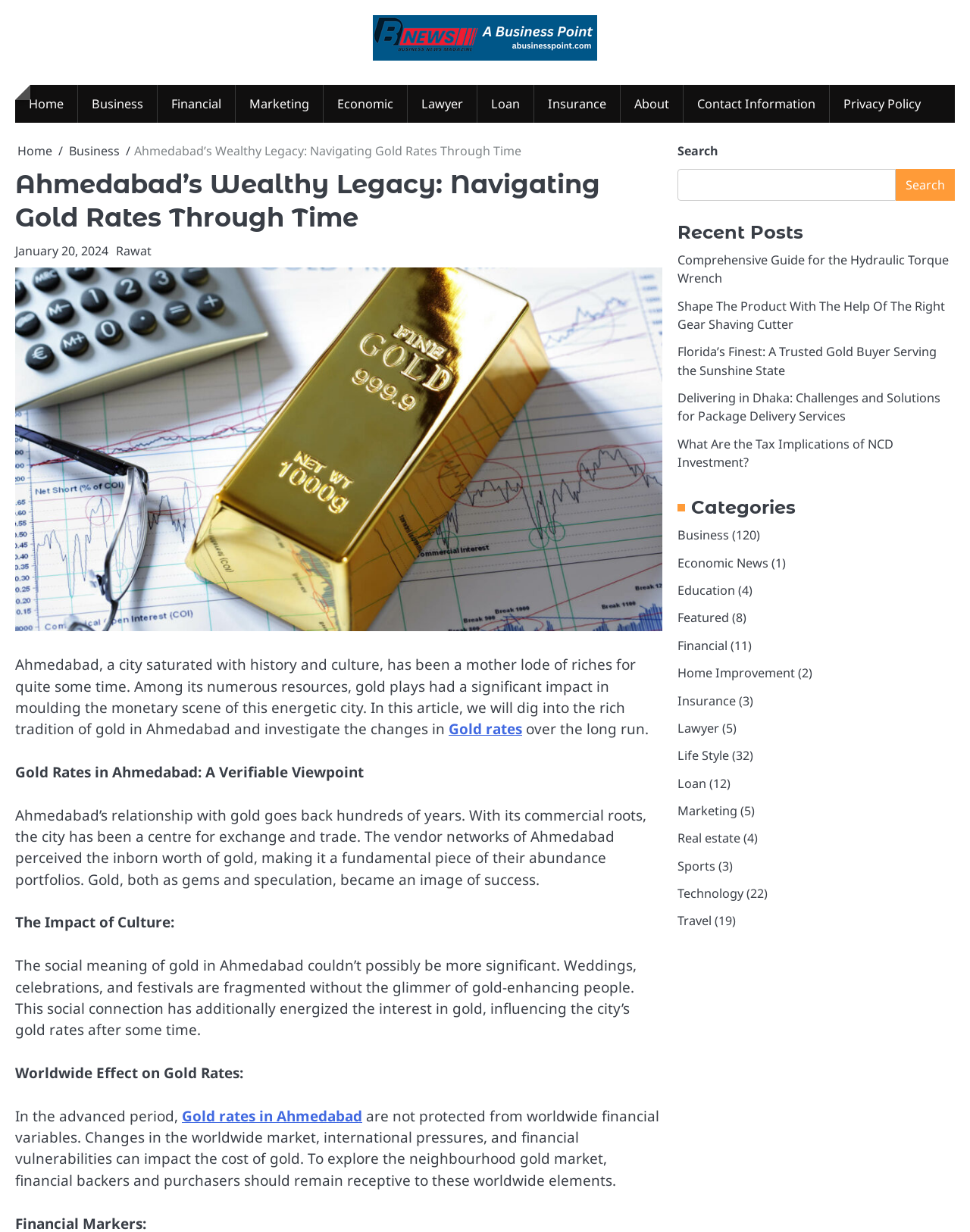What are some factors that affect gold rates in Ahmedabad?
Look at the screenshot and respond with one word or a short phrase.

Global financial variables